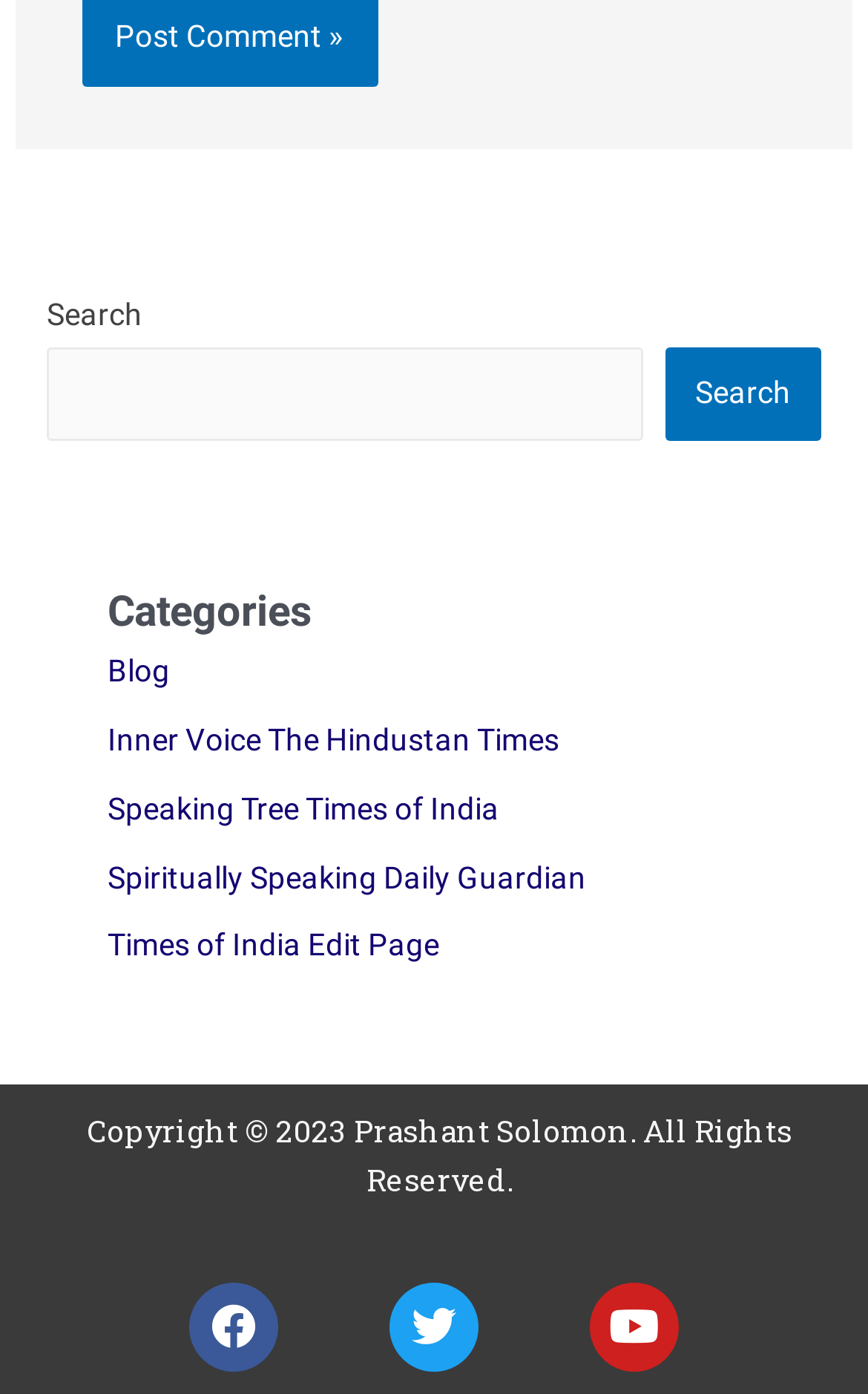Could you provide the bounding box coordinates for the portion of the screen to click to complete this instruction: "Follow on Facebook"?

[0.218, 0.92, 0.321, 0.984]